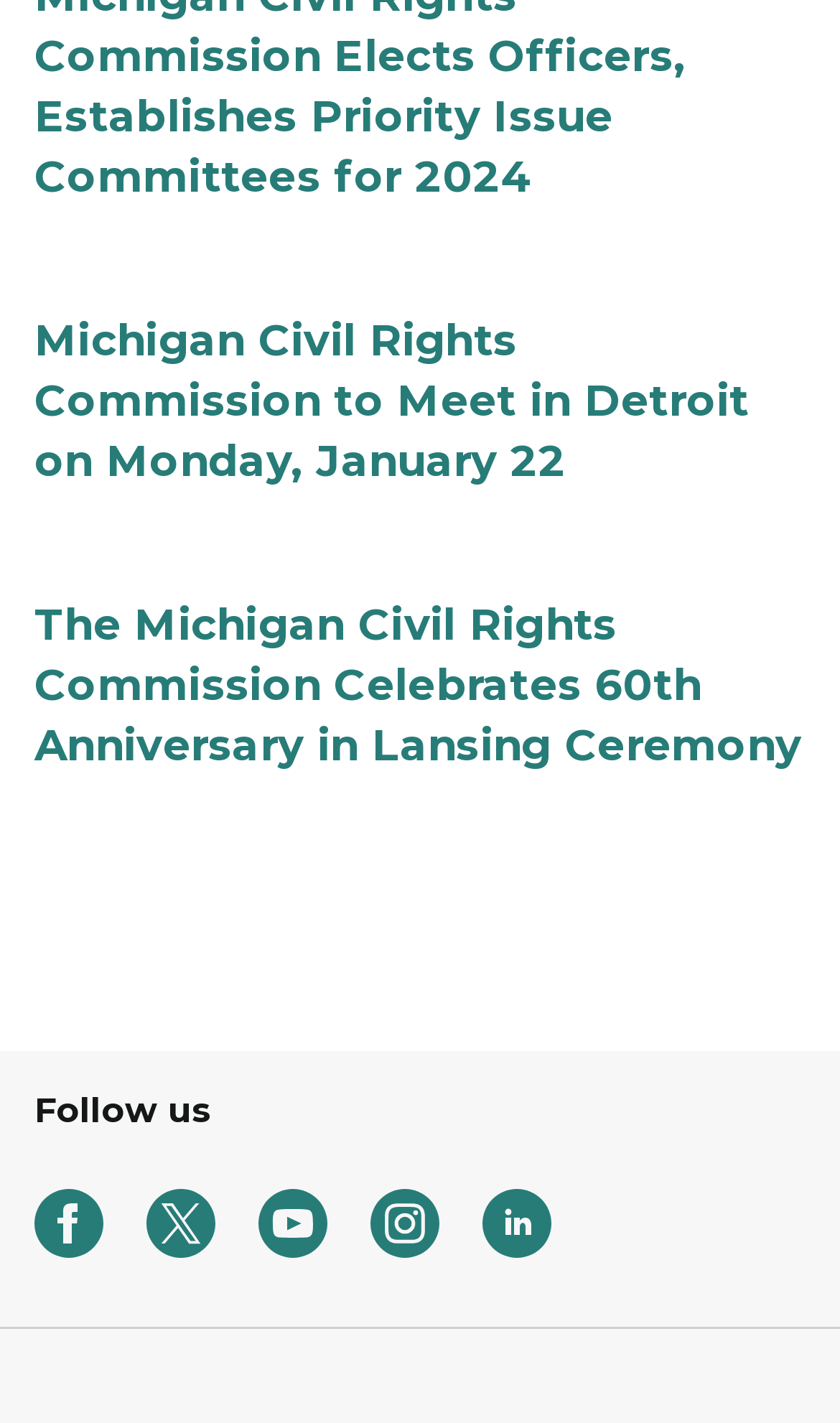Examine the image and give a thorough answer to the following question:
How many social media links are there?

I counted the number of social media links by looking at the links with image descriptions such as 'facebook', 'twitter x solid', 'youtube', 'instagram', and 'linkedin'. There are 5 social media links in total.